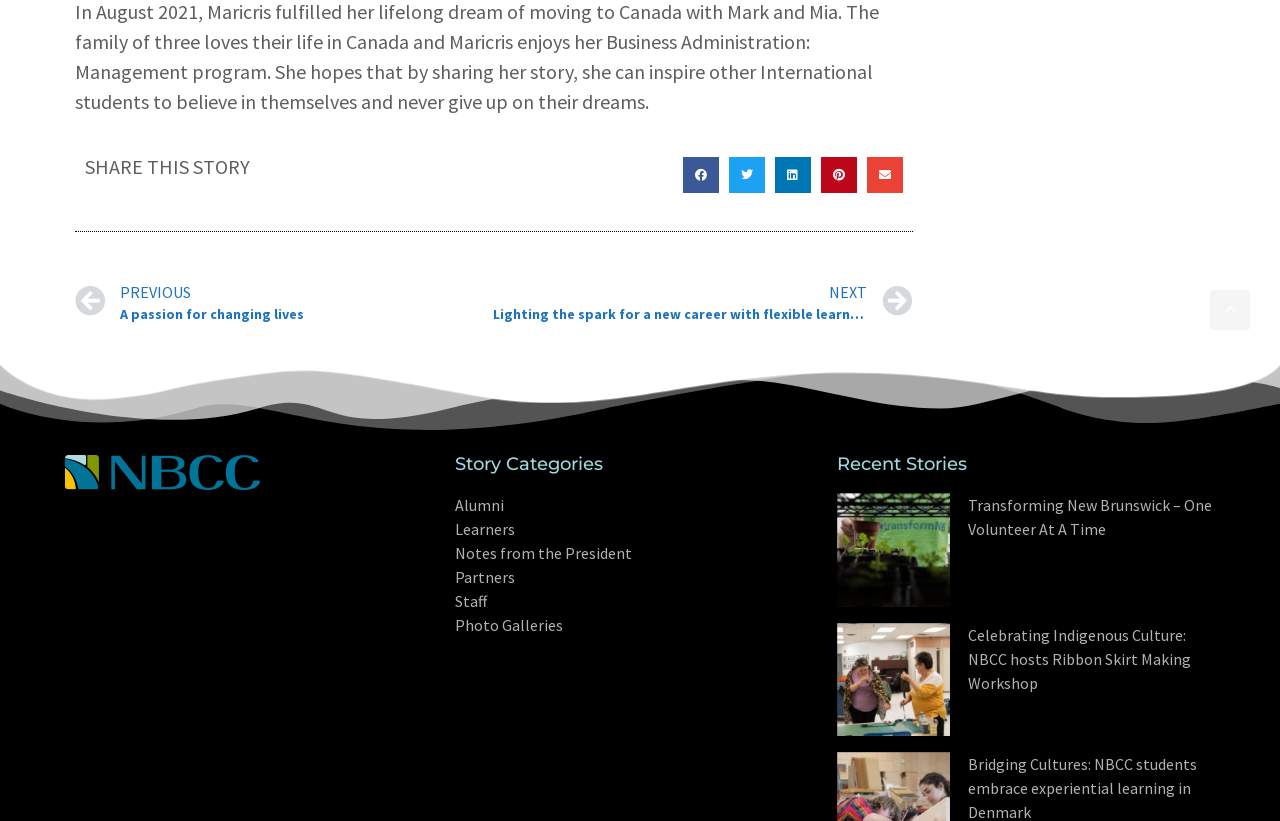Show the bounding box coordinates for the HTML element as described: "Photo Galleries".

[0.355, 0.747, 0.638, 0.776]